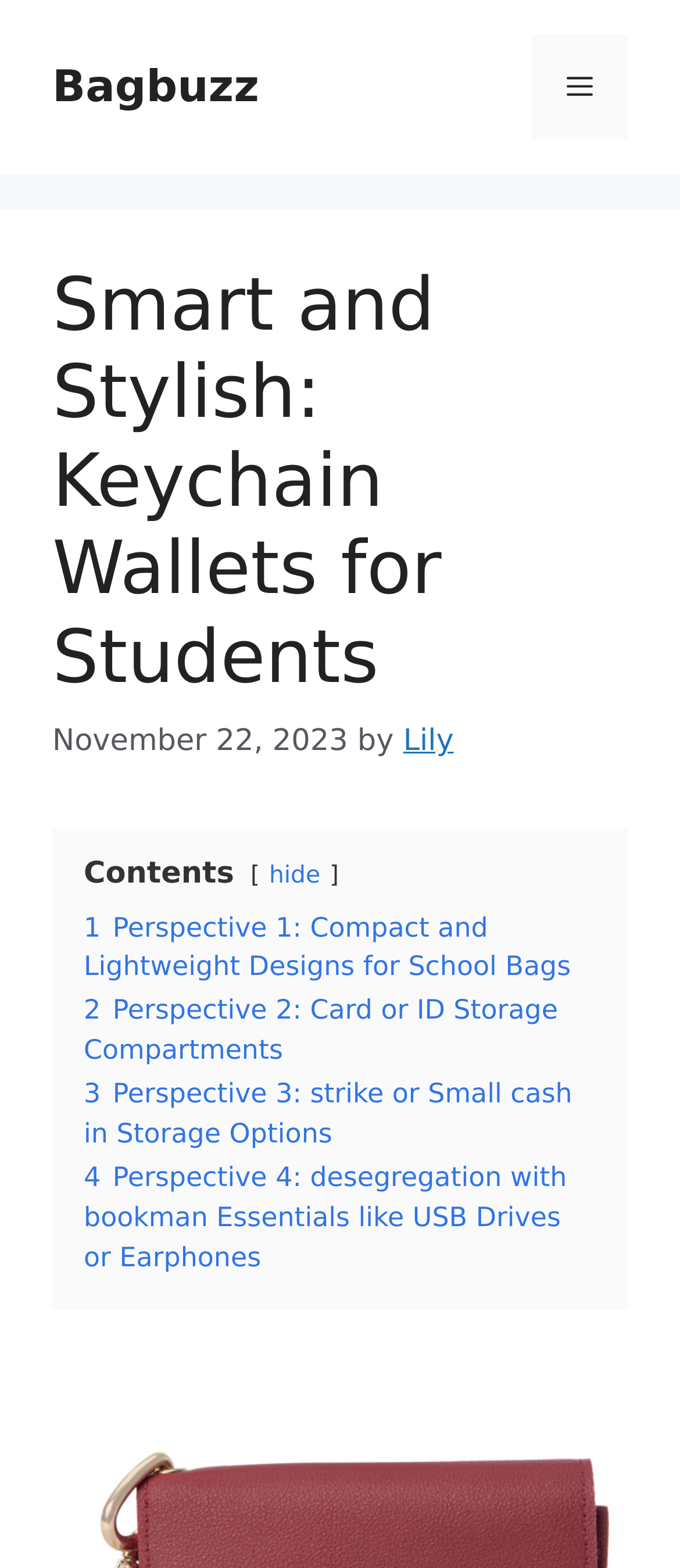Locate the bounding box coordinates of the element that should be clicked to fulfill the instruction: "Click on the Bagbuzz link".

[0.077, 0.039, 0.381, 0.071]